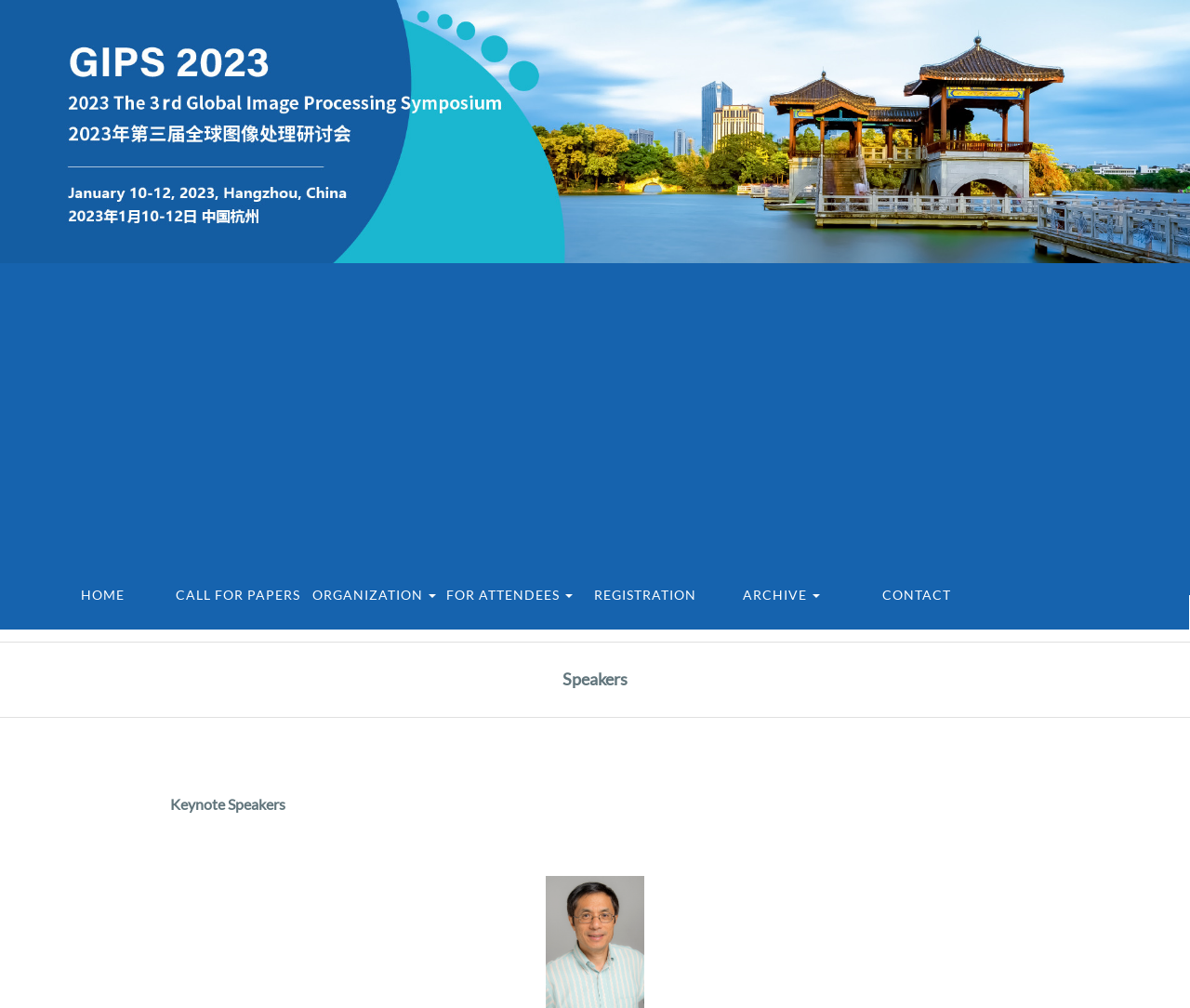Bounding box coordinates are specified in the format (top-left x, top-left y, bottom-right x, bottom-right y). All values are floating point numbers bounded between 0 and 1. Please provide the bounding box coordinate of the region this sentence describes: Tool & BookReviews

None